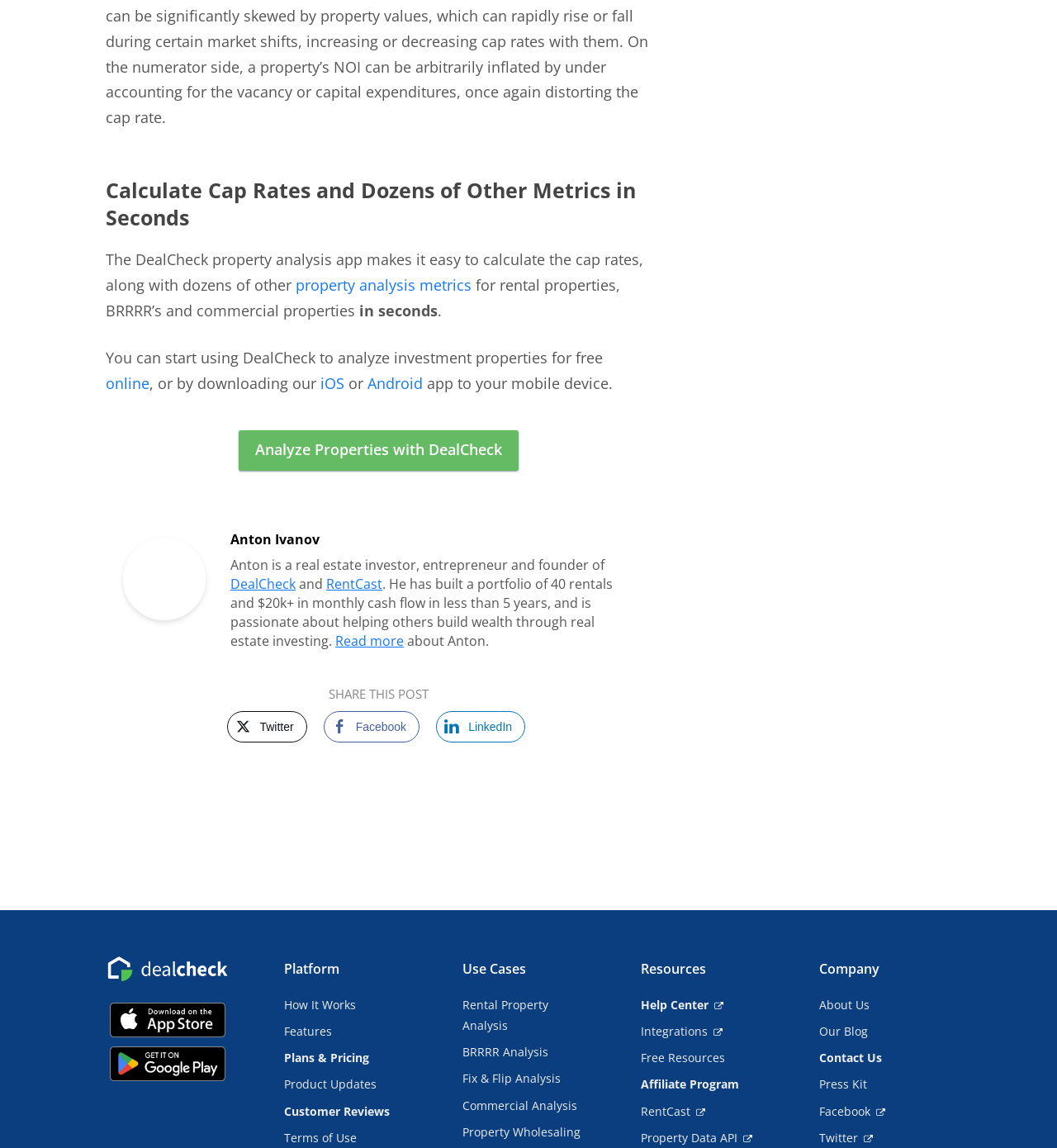Provide the bounding box coordinates of the UI element this sentence describes: "Integrations".

[0.606, 0.891, 0.684, 0.905]